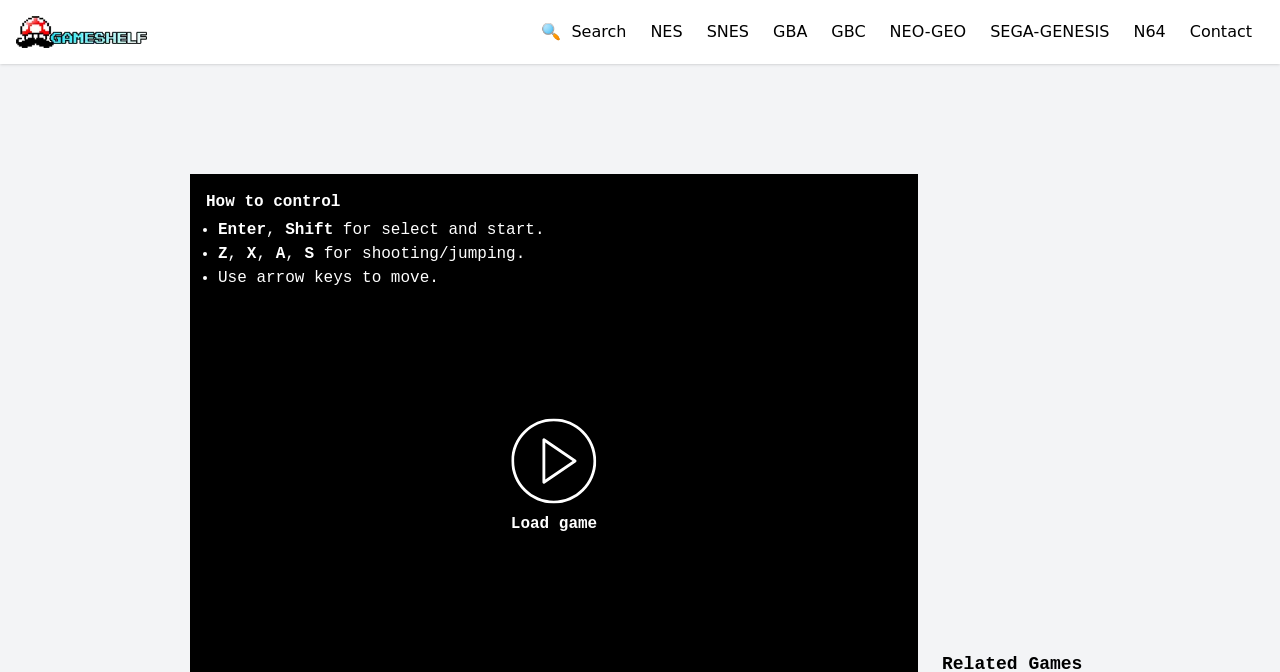Bounding box coordinates are specified in the format (top-left x, top-left y, bottom-right x, bottom-right y). All values are floating point numbers bounded between 0 and 1. Please provide the bounding box coordinate of the region this sentence describes: NES

[0.508, 0.033, 0.533, 0.061]